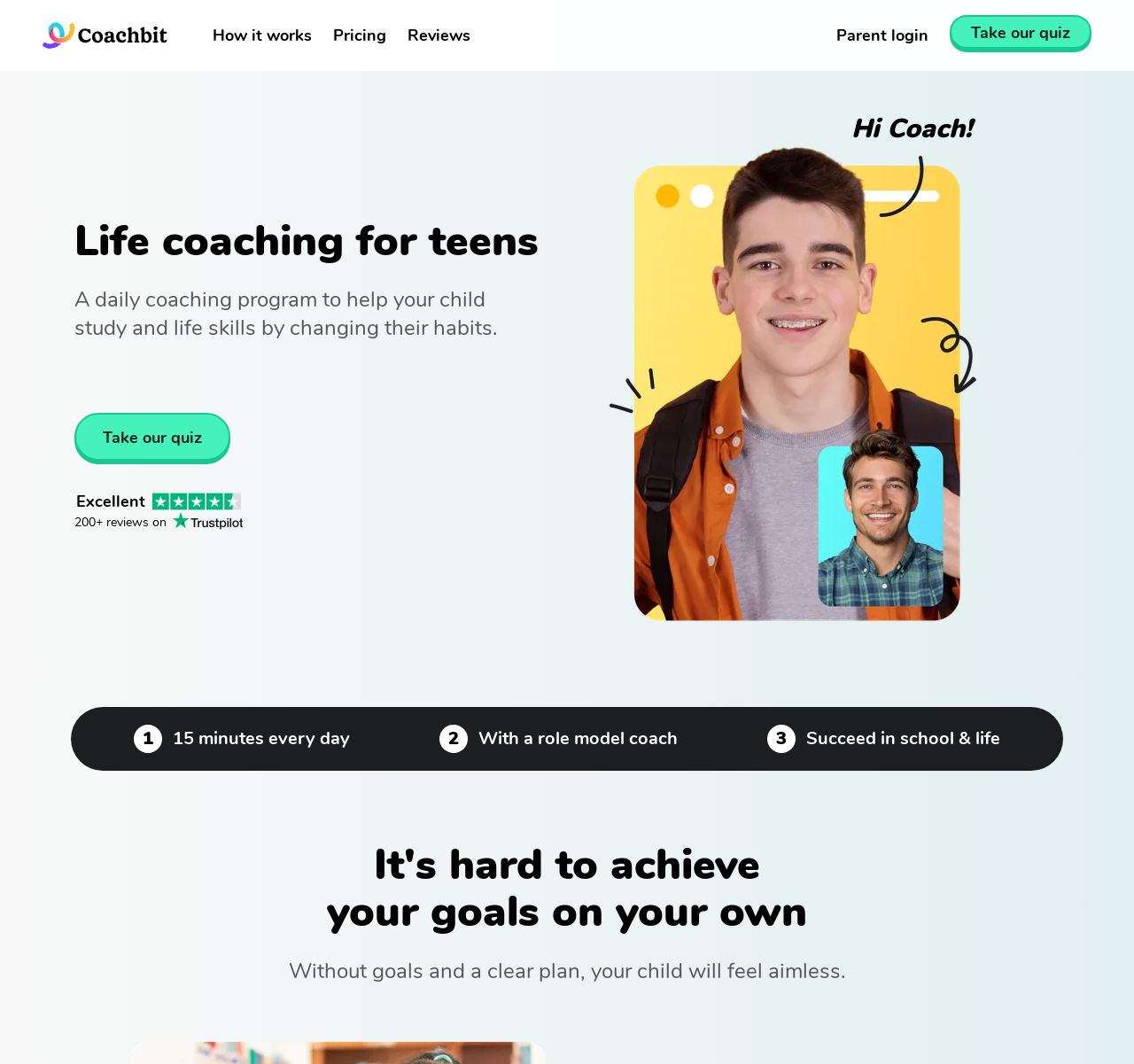Please mark the clickable region by giving the bounding box coordinates needed to complete this instruction: "Click the Coachbit Logo".

[0.038, 0.021, 0.15, 0.046]